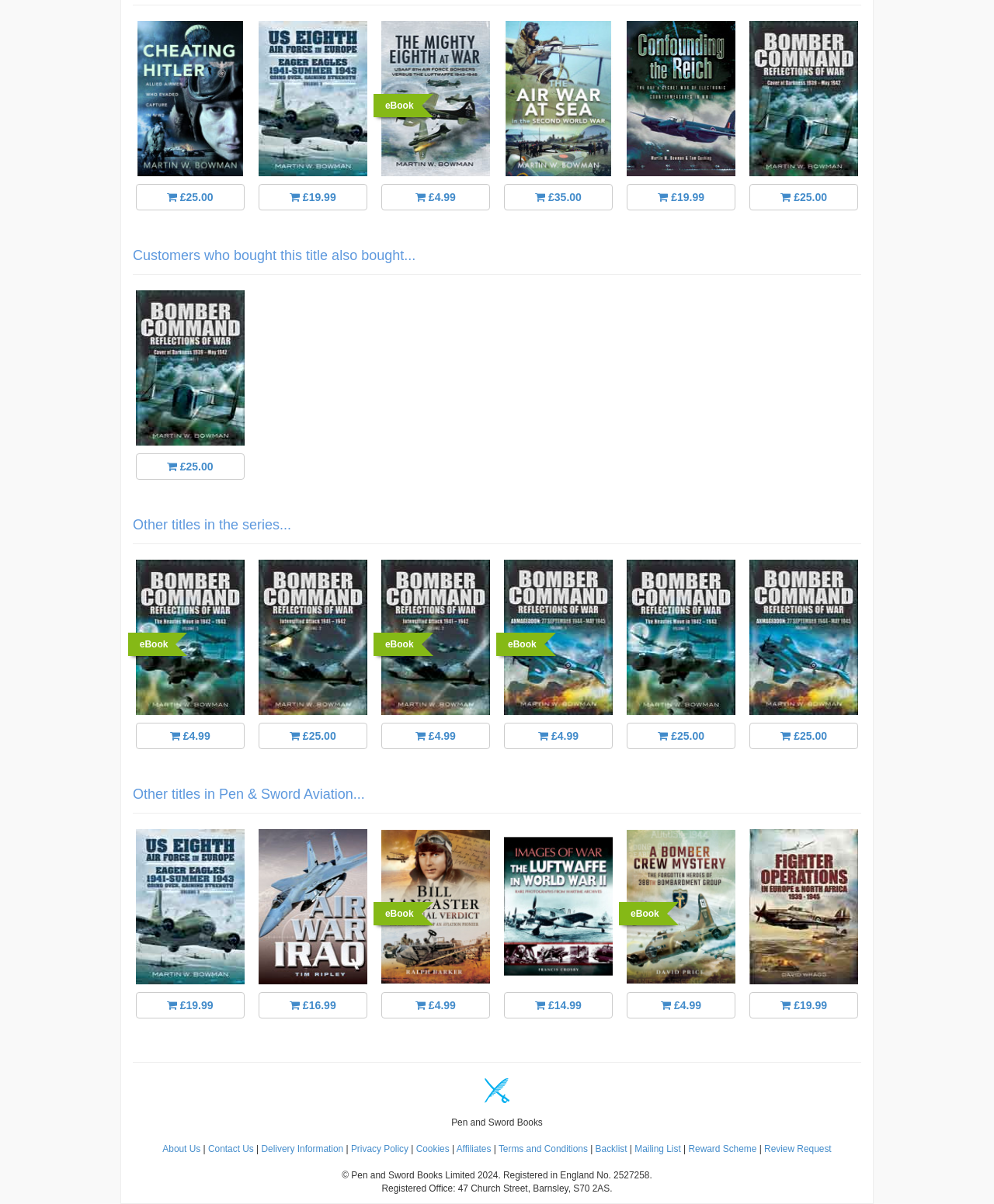Identify the bounding box coordinates for the element you need to click to achieve the following task: "Click the link with price £25.00". The coordinates must be four float values ranging from 0 to 1, formatted as [left, top, right, bottom].

[0.137, 0.077, 0.246, 0.086]